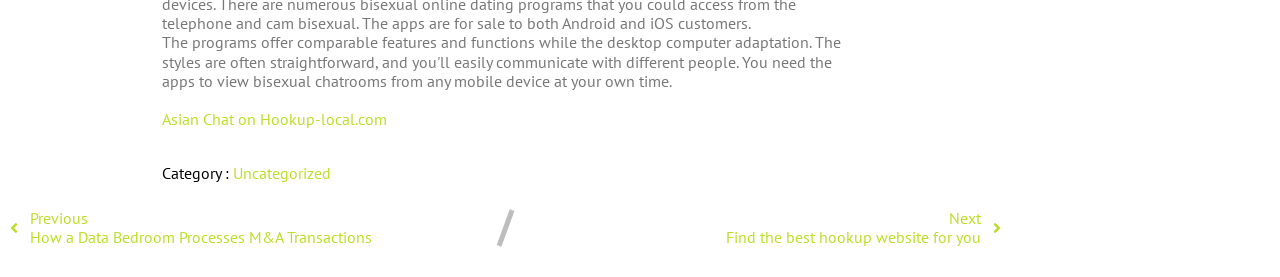Please determine the bounding box coordinates for the UI element described here. Use the format (top-left x, top-left y, bottom-right x, bottom-right y) with values bounded between 0 and 1: # endpoint protection

None